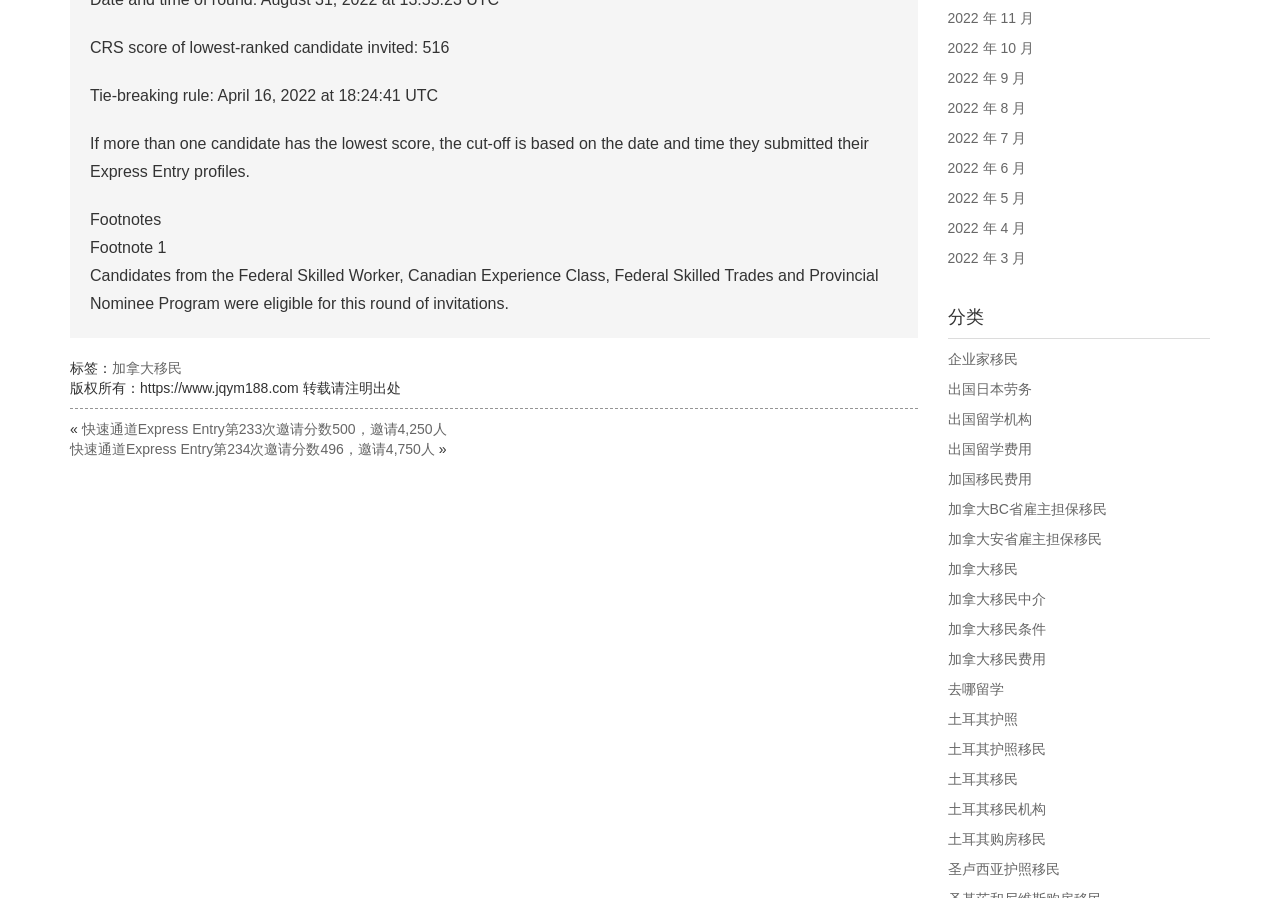What is the CRS score of the lowest-ranked candidate invited?
Answer the question with as much detail as you can, using the image as a reference.

The answer can be found in the first StaticText element, which states 'CRS score of lowest-ranked candidate invited: 516'.